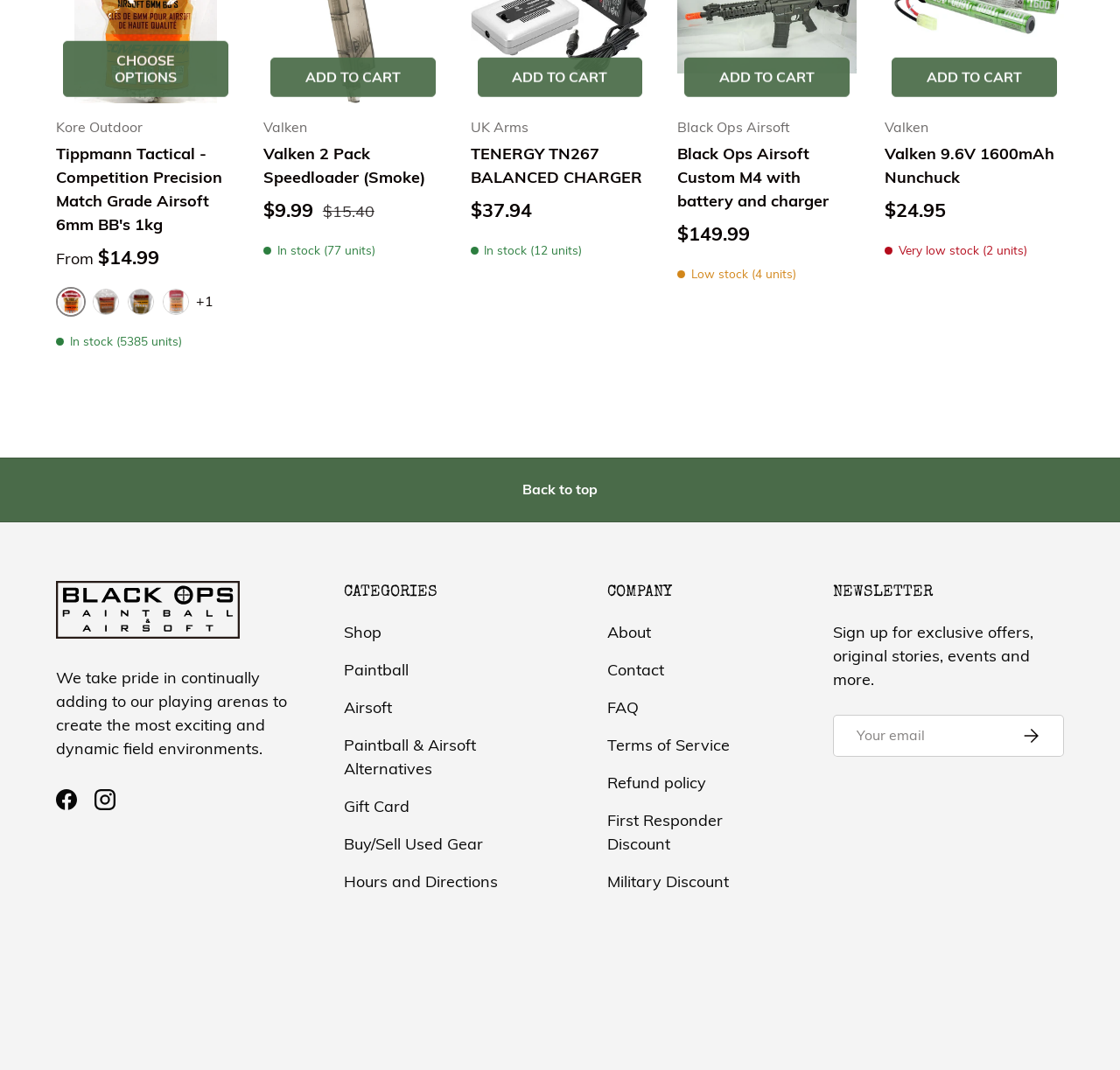Highlight the bounding box of the UI element that corresponds to this description: "Refund policy".

[0.542, 0.722, 0.631, 0.741]